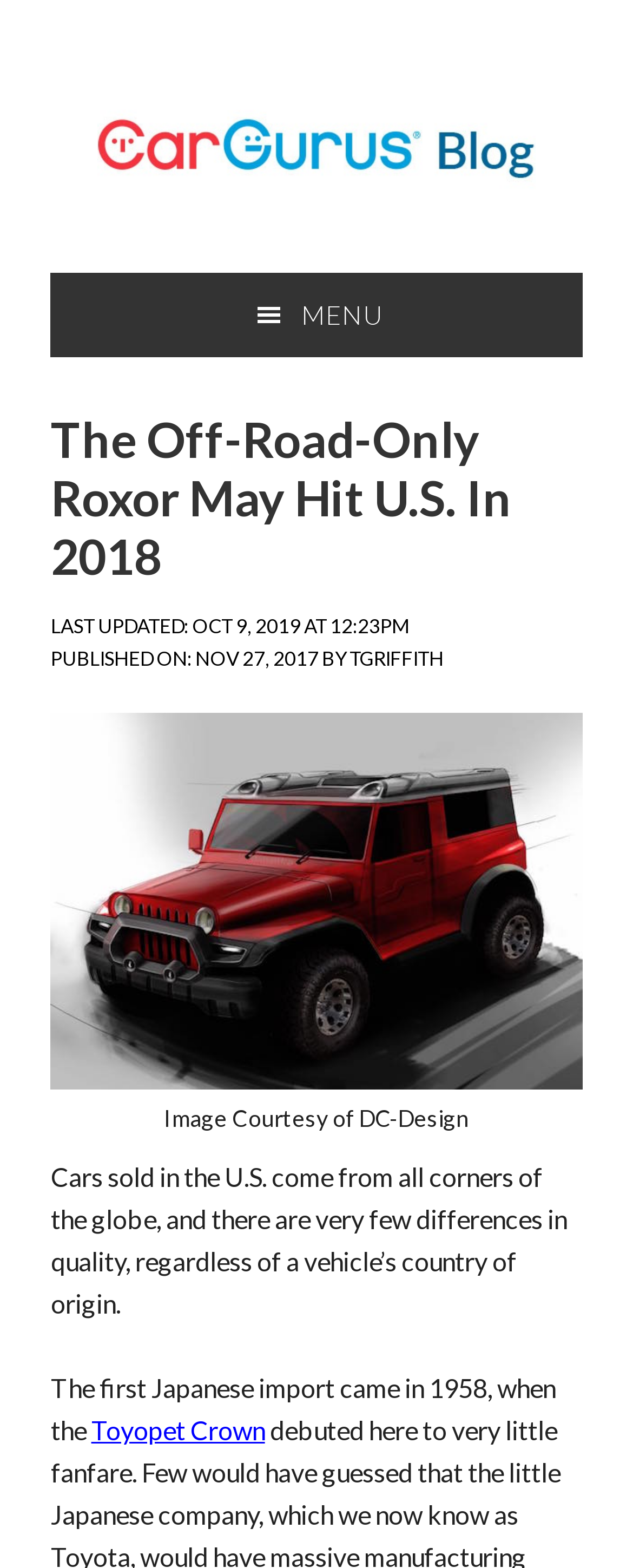Offer a comprehensive description of the webpage’s content and structure.

The webpage is about the CarGurus blog, specifically an article about Indian car brands. At the top left corner, there are four "Skip to" links, allowing users to navigate to primary navigation, main content, primary sidebar, and footer. 

Below these links, there is a prominent link to "THE CARGURUS BLOG" at the top center of the page. To the right of this link, there is a button with a menu icon, which is not currently pressed or expanded.

Below the menu button, there is a header section with an article title "The Off-Road-Only Roxor May Hit U.S. In 2018" and a link to the same article. The article's last updated time and published date are displayed below the title, along with the author's name "TGRIFFITH".

Below the article's metadata, there is an image described as "Image Courtesy of DC-Design", with a caption below it. The image takes up most of the width of the page.

The main article content starts below the image, with a paragraph of text discussing the quality of cars from different countries of origin. The text continues in another paragraph, mentioning the first Japanese import, the "Toyopet Crown", which is a link to more information.